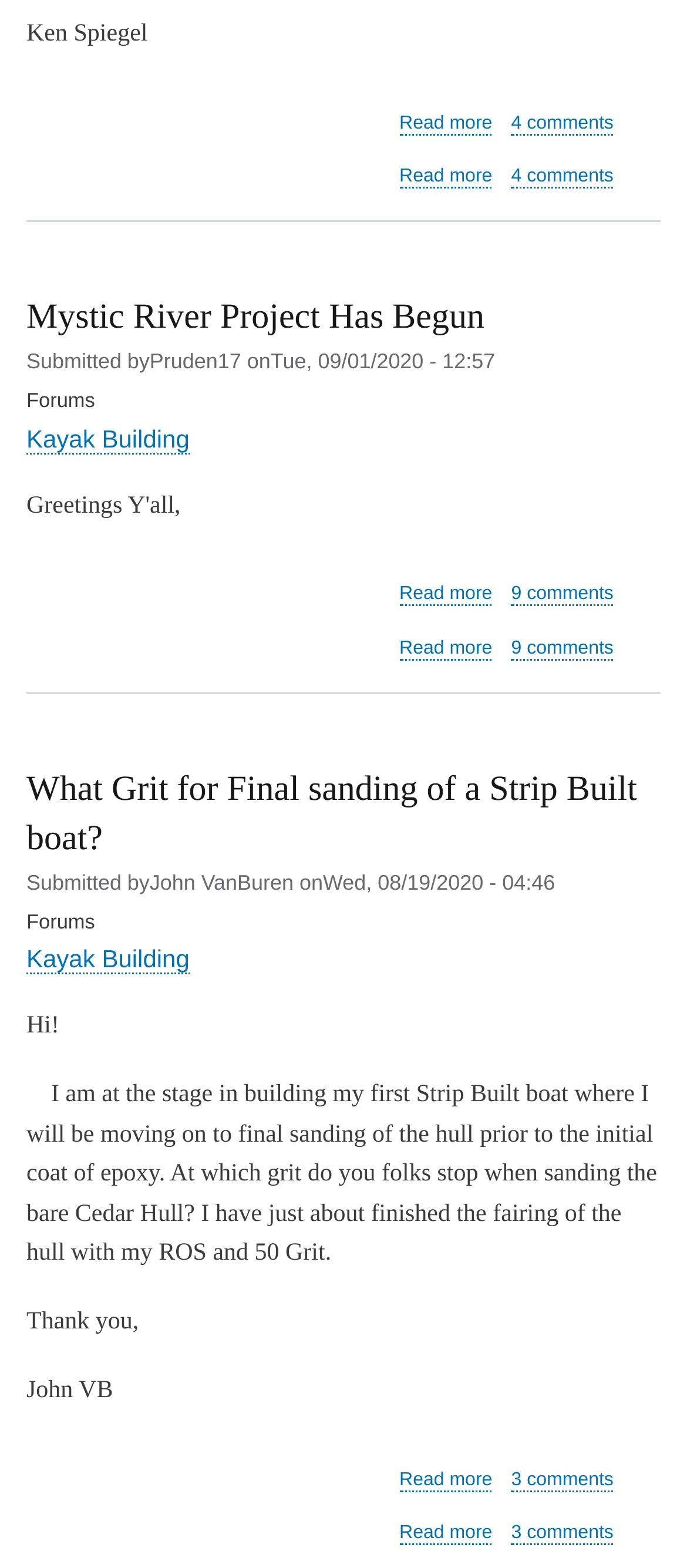Based on the image, provide a detailed and complete answer to the question: 
What is the title of the first article?

I determined the title of the first article by looking at the heading element with the text 'Mystic River Project Has Begun' inside the article element with the bounding box coordinates [0.038, 0.176, 0.962, 0.442].